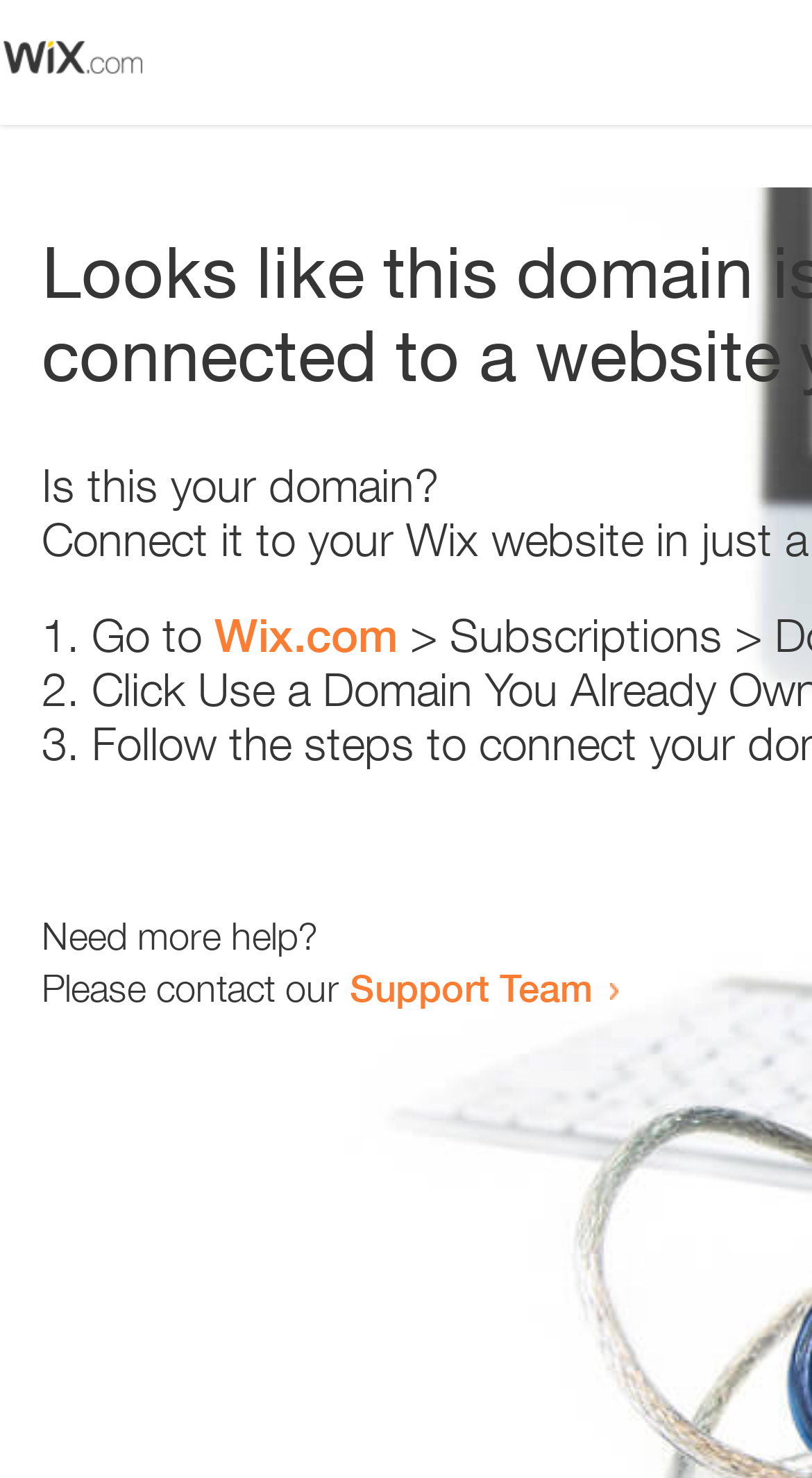Utilize the information from the image to answer the question in detail:
What is the purpose of the webpage?

The webpage contains a message 'Is this your domain?' and provides steps to resolve the issue, which suggests that the purpose of the webpage is to help users resolve an error related to their domain.